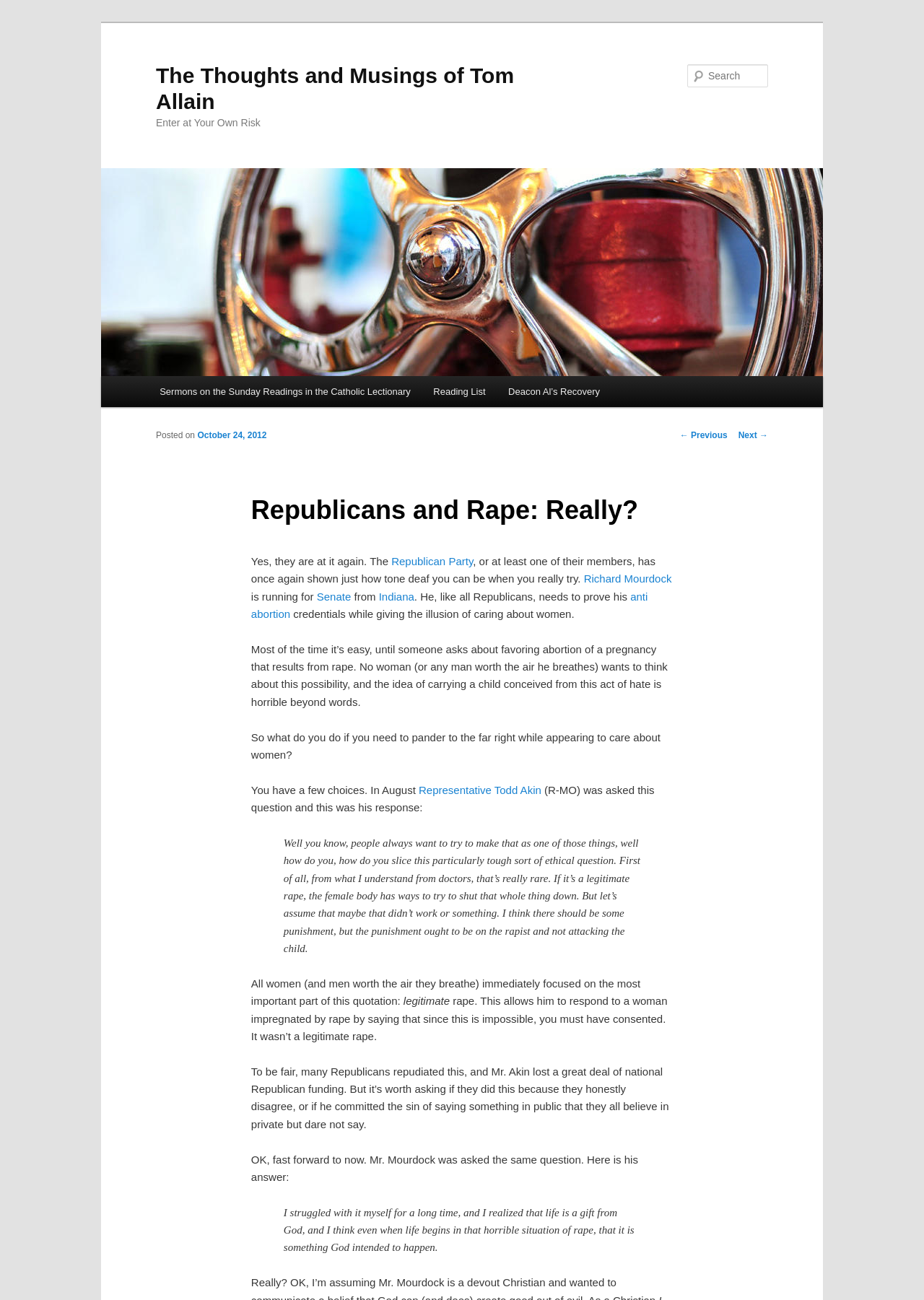Generate a comprehensive description of the contents of the webpage.

The webpage is a blog post titled "Republicans and Rape: Really?" by Tom Allain. At the top of the page, there is a heading with the blog title "The Thoughts and Musings of Tom Allain" and a link to the blog's main page. Below this, there is a heading "Enter at Your Own Risk" and a link to the blog's main page with an image.

On the top right side of the page, there is a search bar with a label "Search" and a textbox to input search queries. Below this, there is a main menu with links to "Skip to primary content", "Sermons on the Sunday Readings in the Catholic Lectionary", "Reading List", and "Deacon Al's Recovery".

The main content of the blog post is divided into several sections. The first section has a heading "Republicans and Rape: Really?" and discusses the topic of Republicans and their stance on rape. The text explains that Republicans often struggle to respond to questions about rape and abortion, and that some of them have made controversial statements on the topic.

The next section has a blockquote with a quote from Representative Todd Akin, who made a statement about rape and abortion in August 2012. The quote is followed by a discussion of the implications of Akin's statement and how it was received by the public.

The final section of the blog post discusses Richard Mourdock, a Republican candidate for Senate, who made a similar statement about rape and abortion. The text analyzes Mourdock's statement and compares it to Akin's statement, questioning whether Republicans truly disagree with these views or are simply afraid to express them publicly.

Throughout the blog post, there are several links to other pages and articles, including links to the Republican Party, Senate, and Indiana. There are also several headings and subheadings that break up the content and provide a clear structure to the post.